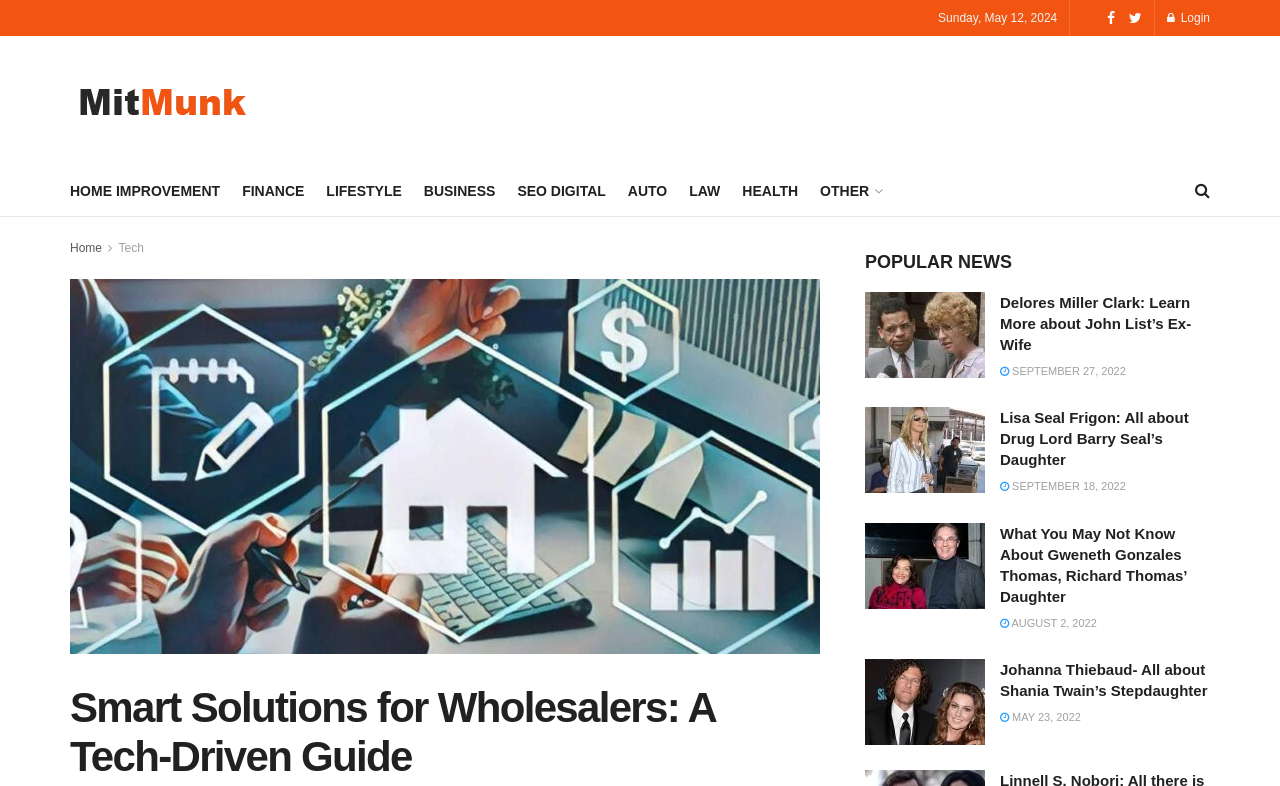Please identify the bounding box coordinates of the clickable element to fulfill the following instruction: "Learn more about 'real estate wholesaling software'". The coordinates should be four float numbers between 0 and 1, i.e., [left, top, right, bottom].

[0.055, 0.355, 0.641, 0.833]